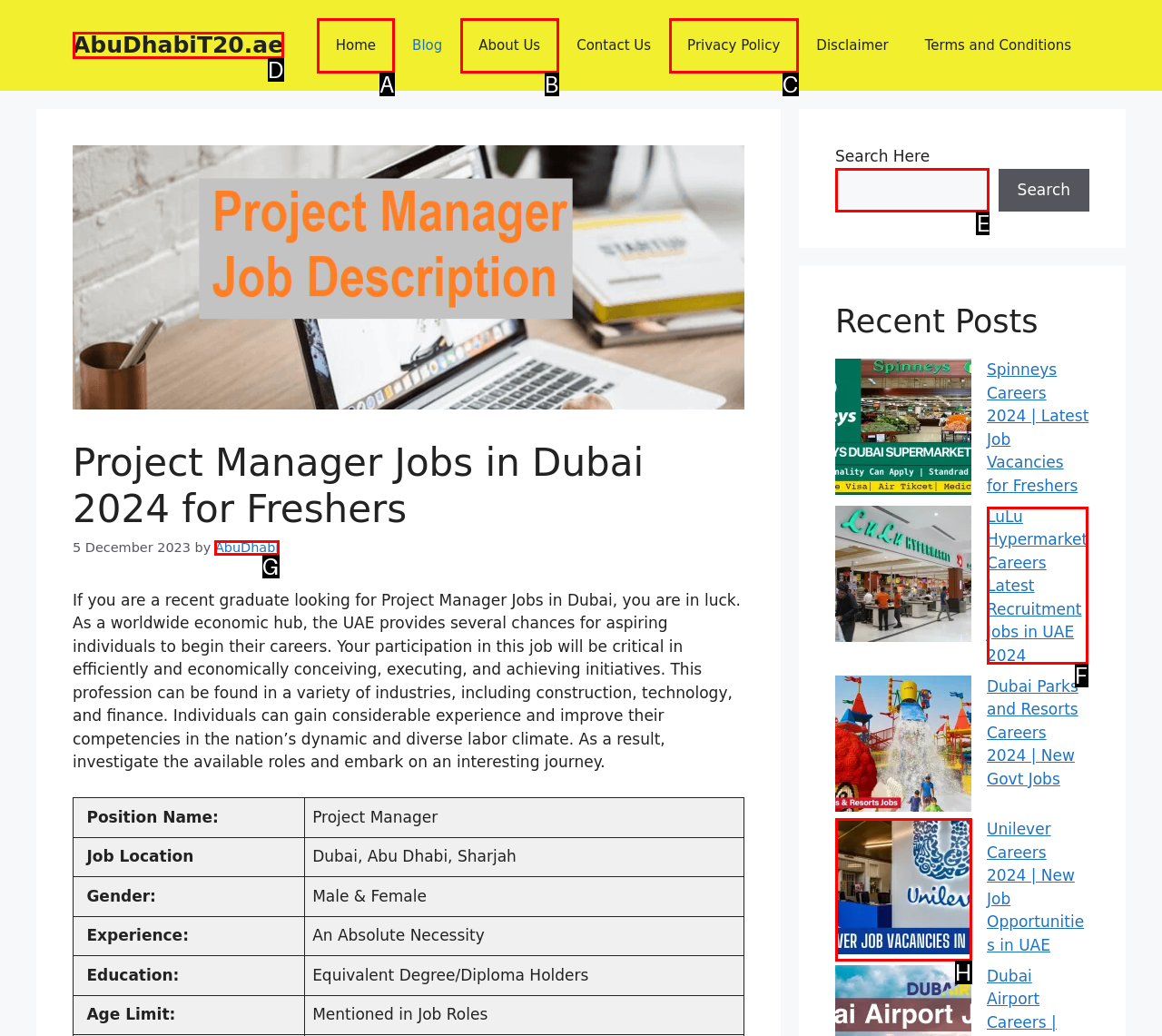Select the letter of the option that corresponds to: About Us
Provide the letter from the given options.

B